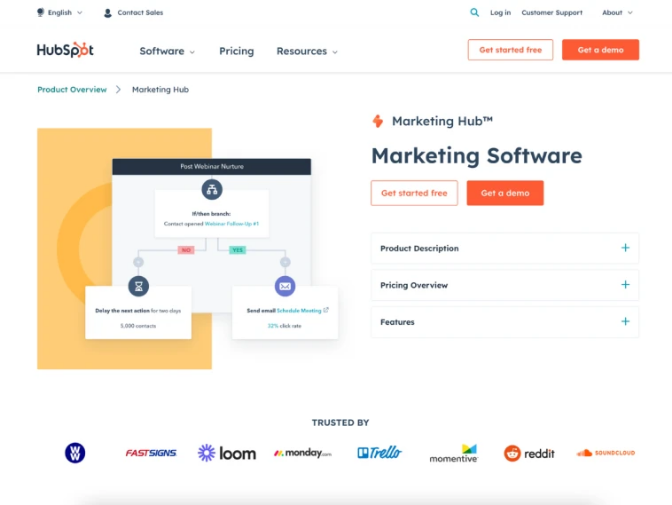What is the purpose of tracking engagement metrics?
Using the visual information from the image, give a one-word or short-phrase answer.

Enhance customer relationships